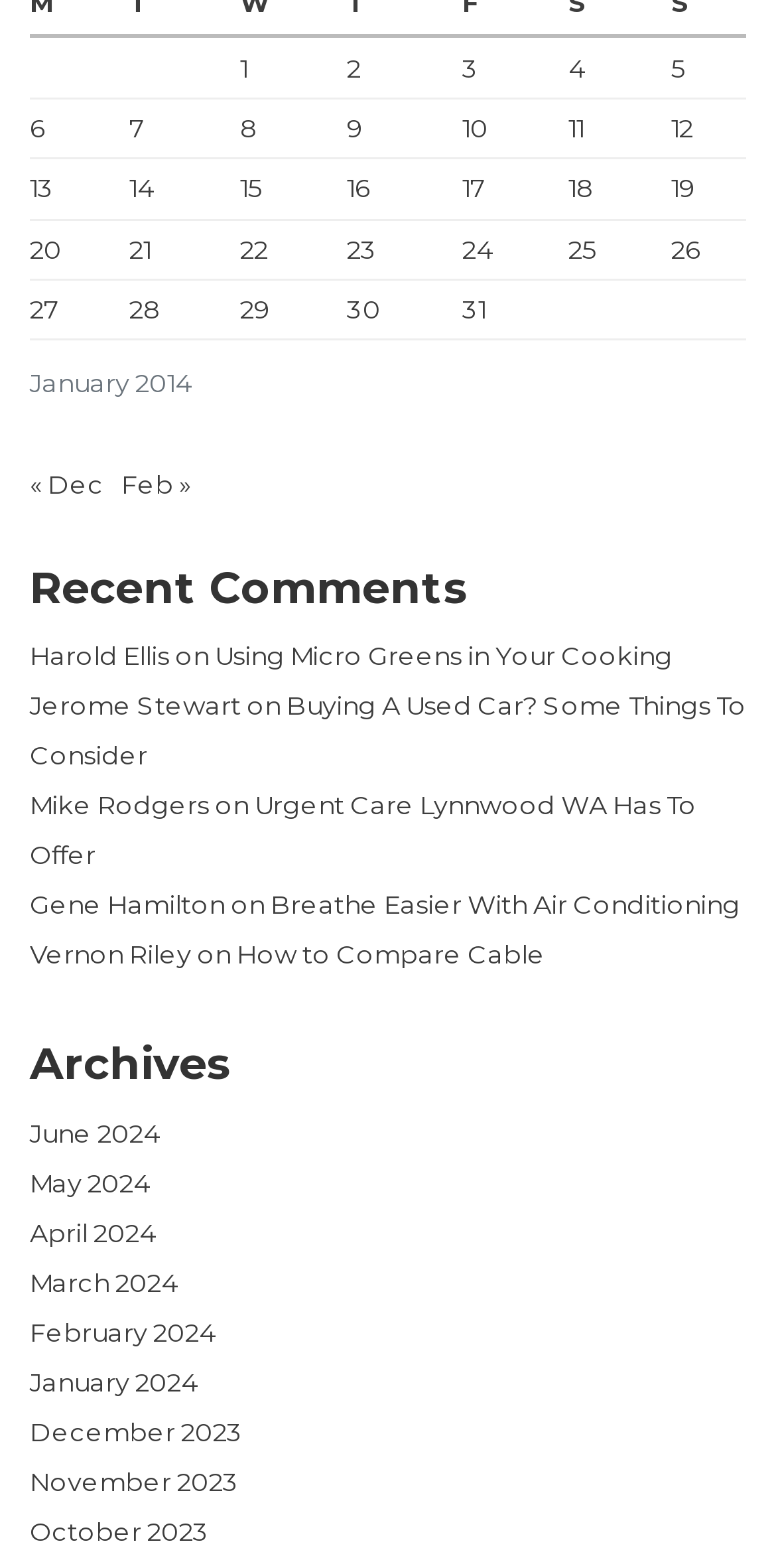Show the bounding box coordinates for the element that needs to be clicked to execute the following instruction: "Go to 'Feb'". Provide the coordinates in the form of four float numbers between 0 and 1, i.e., [left, top, right, bottom].

[0.156, 0.299, 0.246, 0.318]